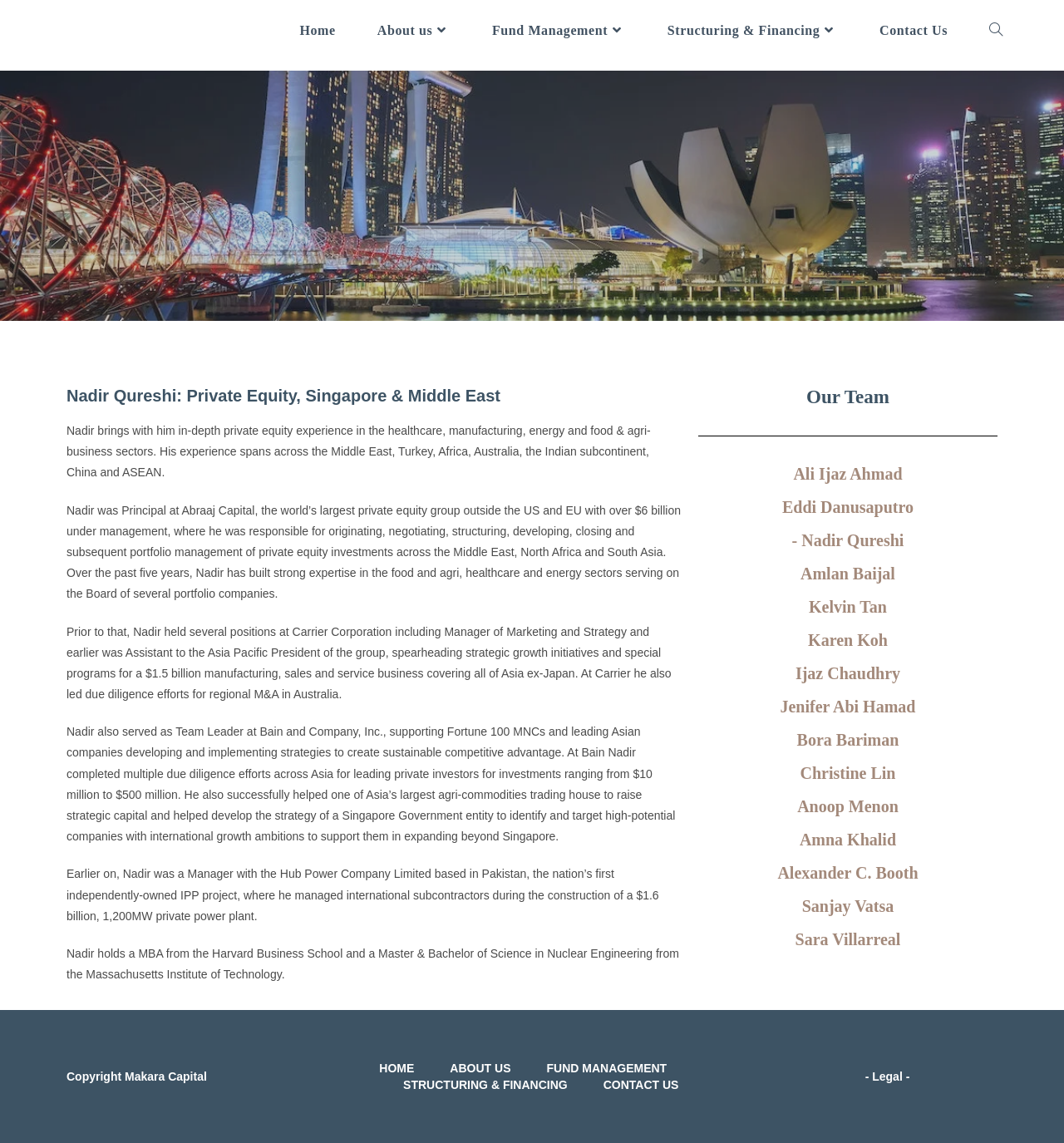Please find the bounding box for the UI element described by: "Home".

[0.357, 0.928, 0.389, 0.942]